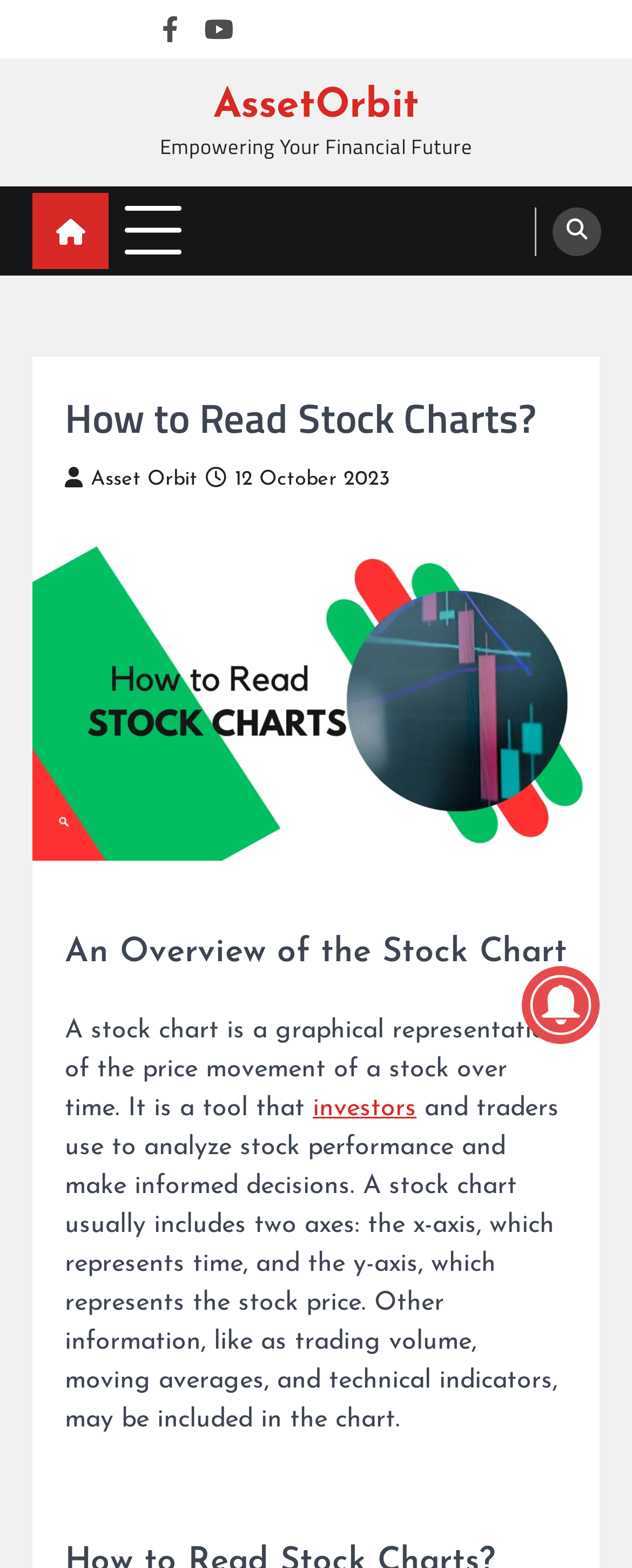What additional information may be included in a stock chart?
Based on the screenshot, respond with a single word or phrase.

Trading volume, moving averages, technical indicators